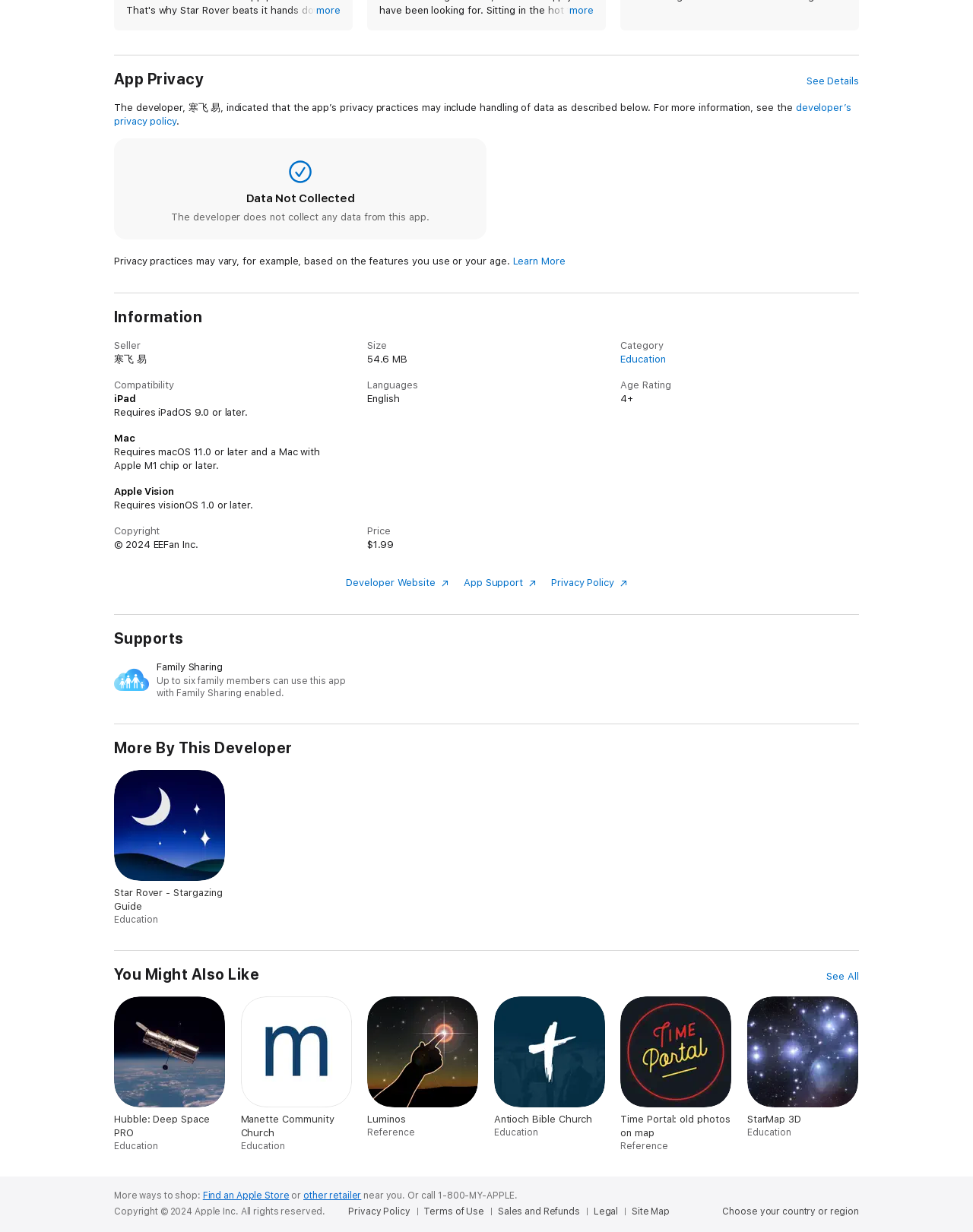What is the developer's name? Based on the screenshot, please respond with a single word or phrase.

寒飞 易